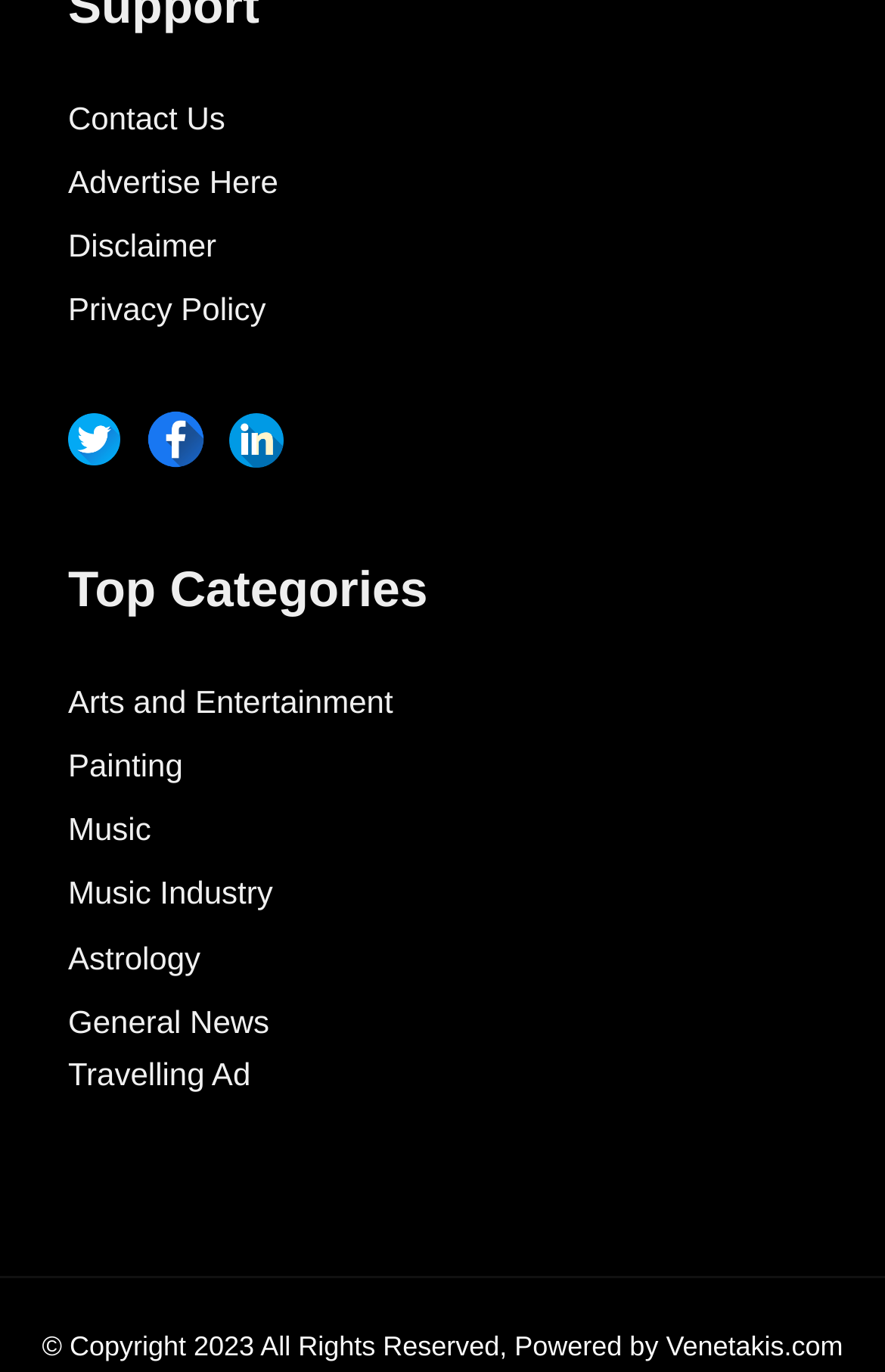How many categories are listed under 'Top Categories'?
Identify the answer in the screenshot and reply with a single word or phrase.

7